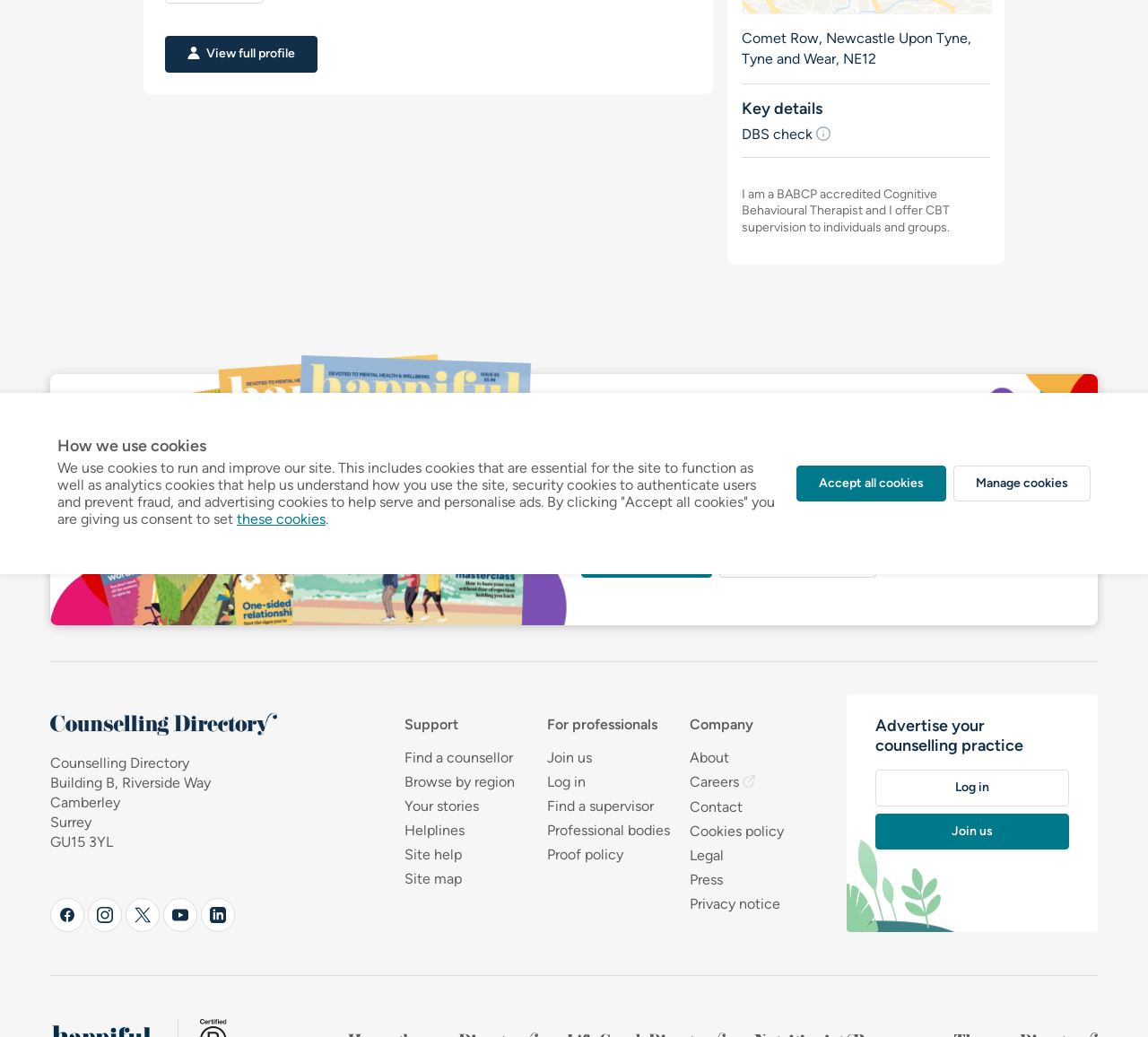Based on the description "aria-label="Instagram"", find the bounding box of the specified UI element.

[0.077, 0.867, 0.105, 0.901]